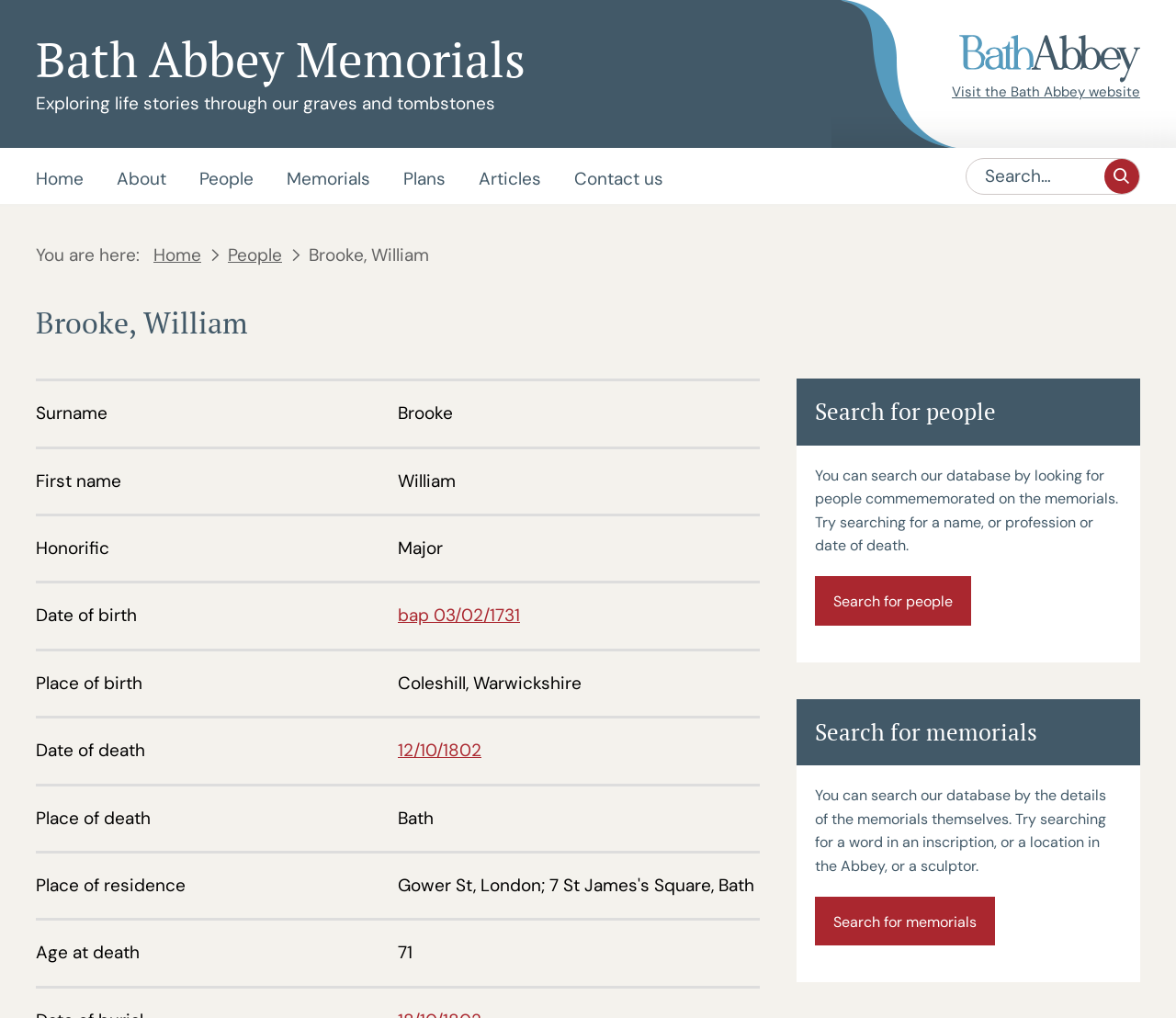Use a single word or phrase to answer the following:
What is the date of birth of Brooke, William?

bap 03/02/1731